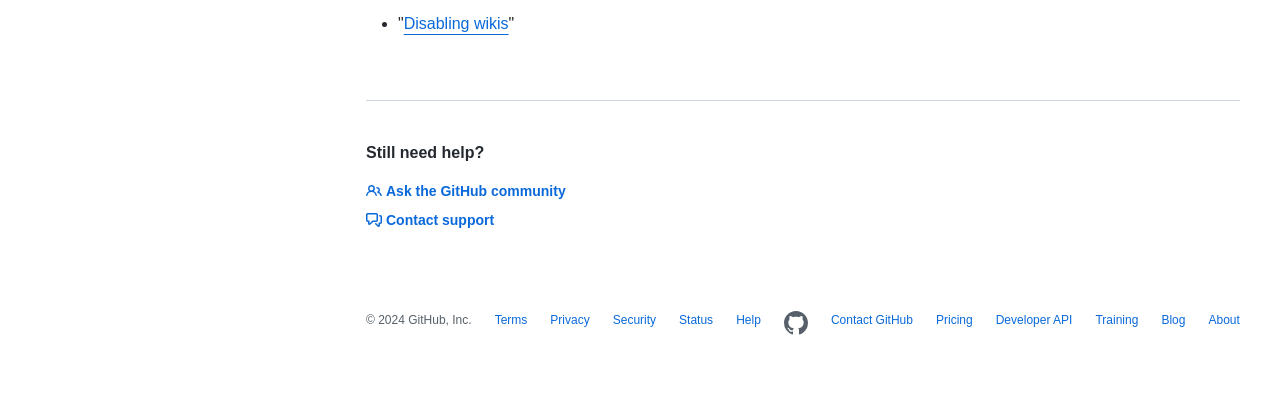Kindly provide the bounding box coordinates of the section you need to click on to fulfill the given instruction: "Ask the GitHub community".

[0.286, 0.456, 0.442, 0.495]